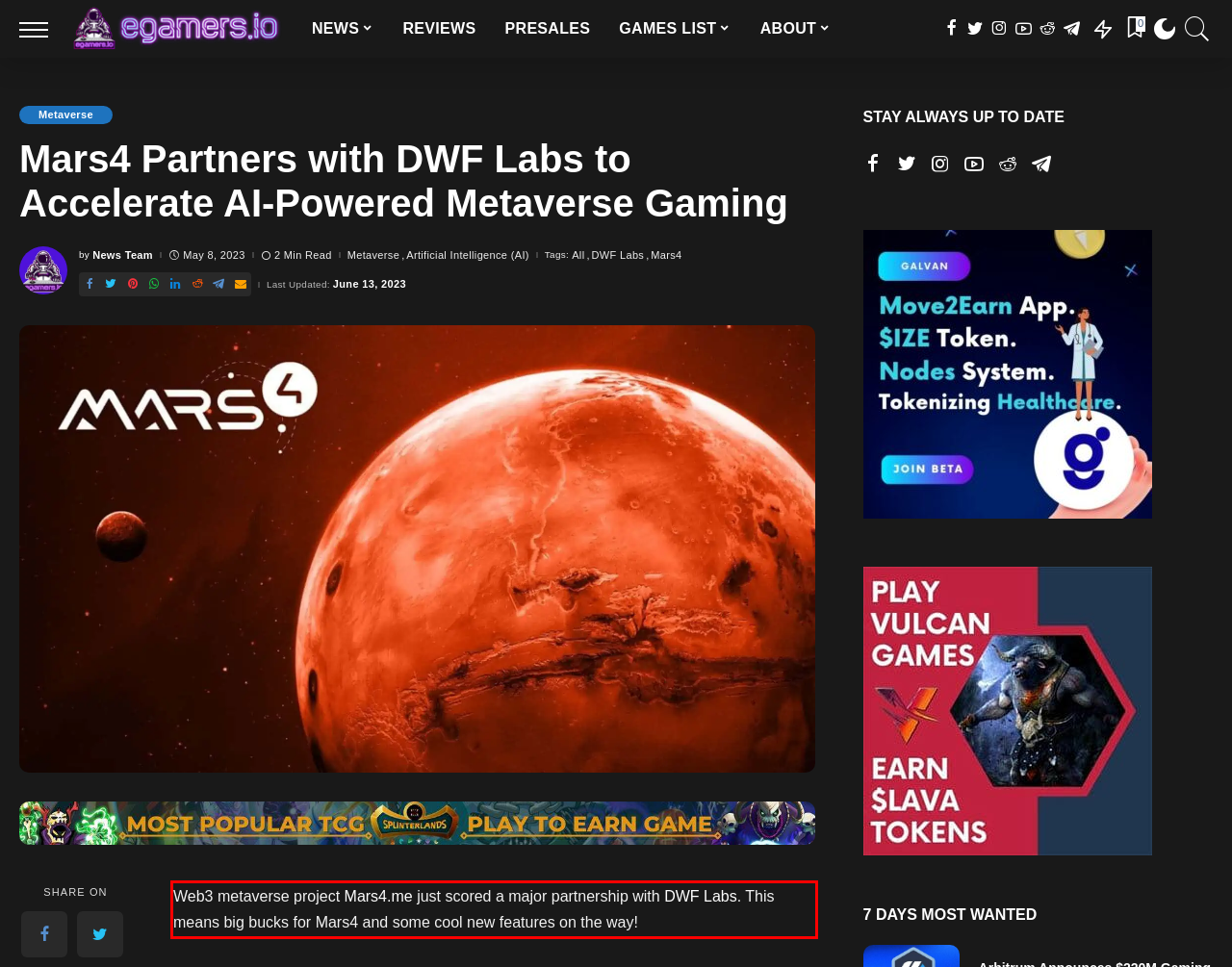You have a webpage screenshot with a red rectangle surrounding a UI element. Extract the text content from within this red bounding box.

Web3 metaverse project Mars4.me just scored a major partnership with DWF Labs. This means big bucks for Mars4 and some cool new features on the way!